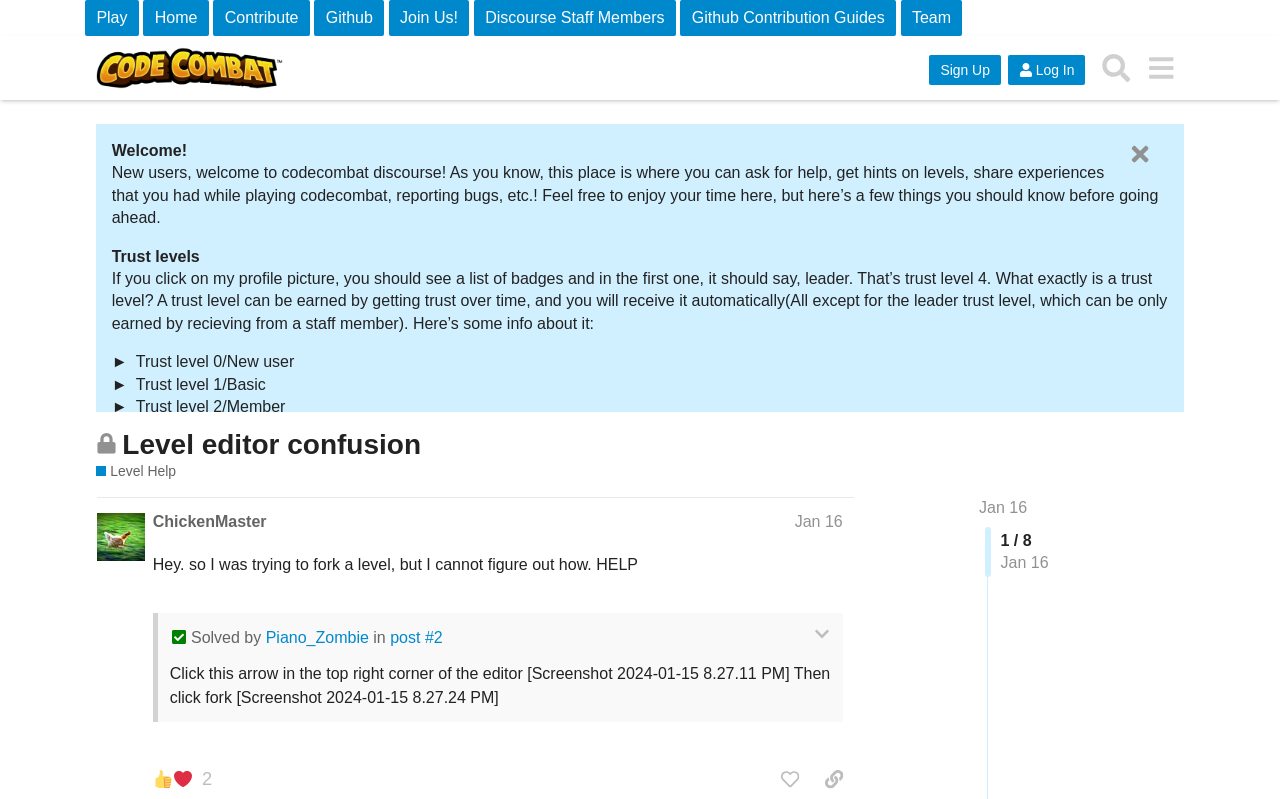Who helped the user with forking a level?
Could you give a comprehensive explanation in response to this question?

I looked at the static text at coordinates [0.208, 0.787, 0.288, 0.809] which says 'Solved by Piano_Zombie' and understood that Piano_Zombie helped the user with forking a level.